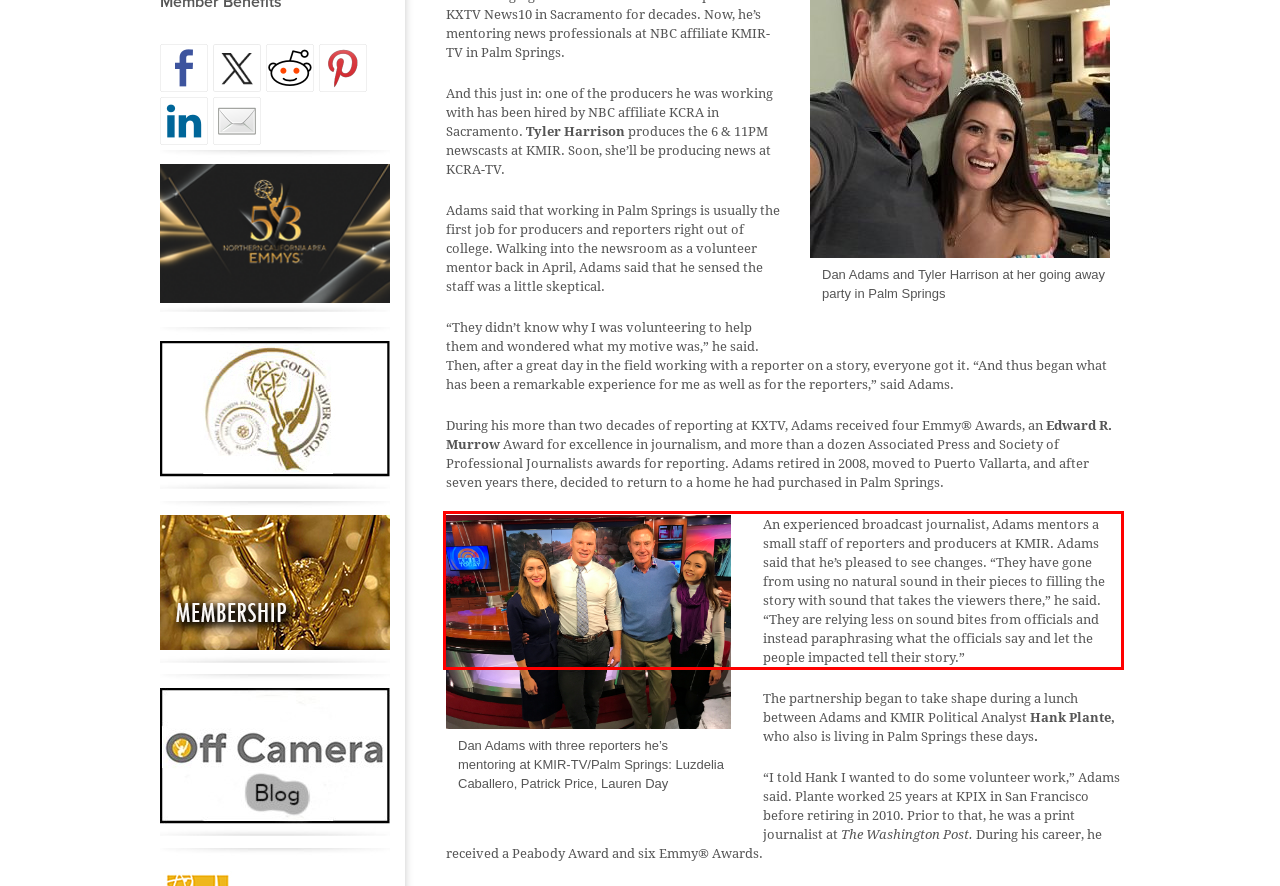Examine the screenshot of the webpage, locate the red bounding box, and generate the text contained within it.

An experienced broadcast journalist, Adams mentors a small staff of reporters and producers at KMIR. Adams said that he’s pleased to see changes. “They have gone from using no natural sound in their pieces to filling the story with sound that takes the viewers there,” he said. “They are relying less on sound bites from officials and instead paraphrasing what the officials say and let the people impacted tell their story.”